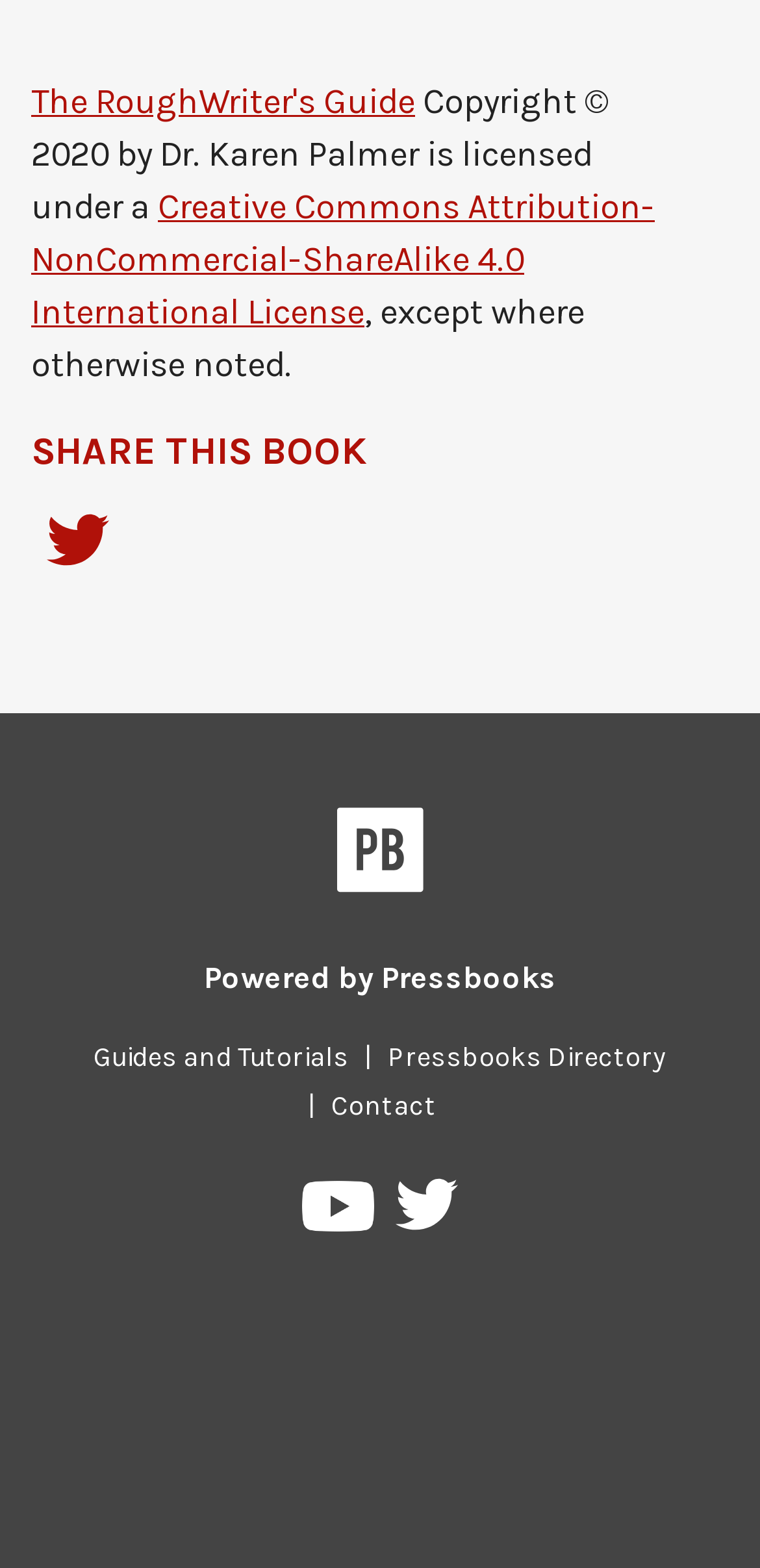Determine the bounding box coordinates of the section I need to click to execute the following instruction: "Visit Pressbooks Directory". Provide the coordinates as four float numbers between 0 and 1, i.e., [left, top, right, bottom].

[0.49, 0.664, 0.897, 0.685]